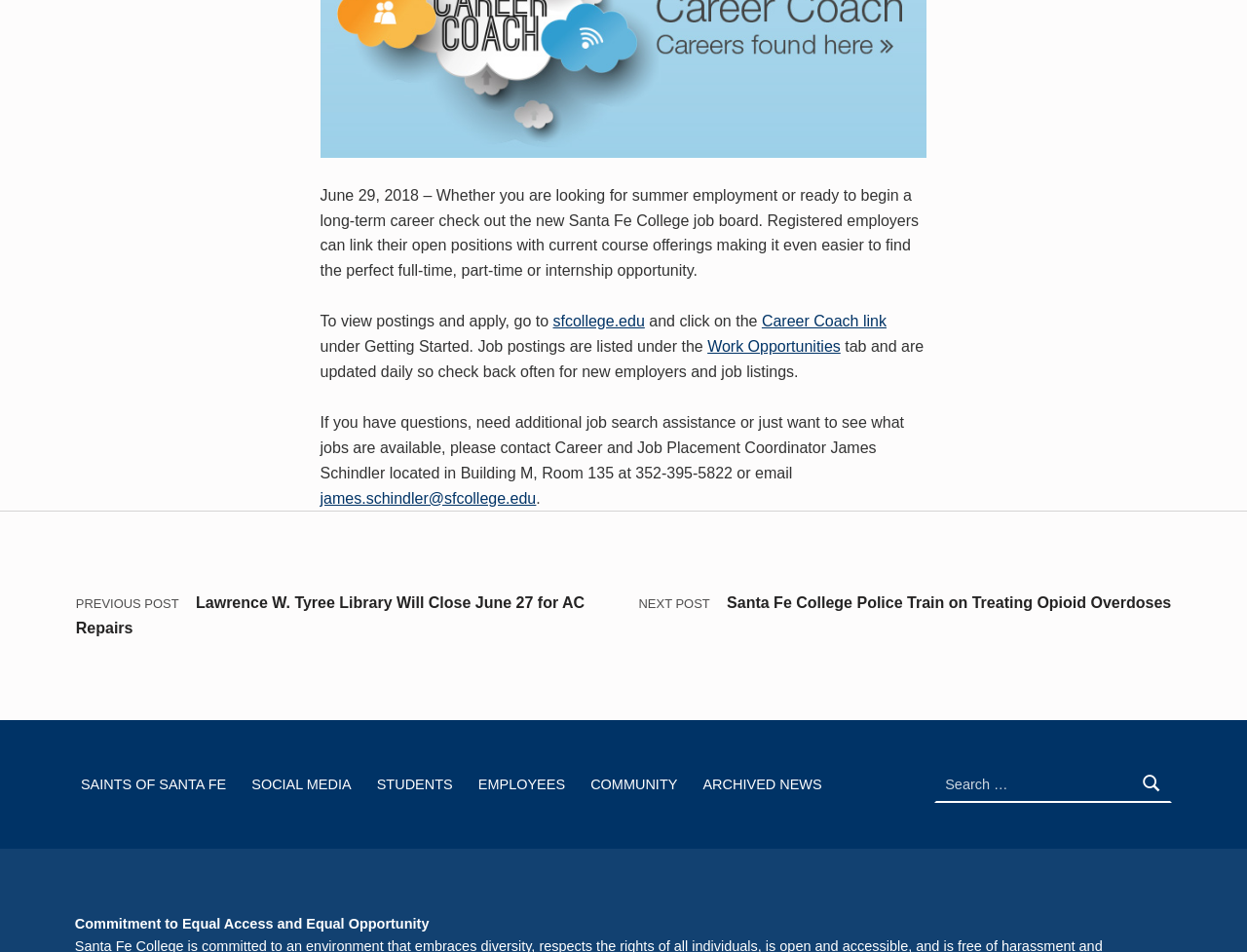Given the element description "Archived News", identify the bounding box of the corresponding UI element.

[0.559, 0.804, 0.664, 0.843]